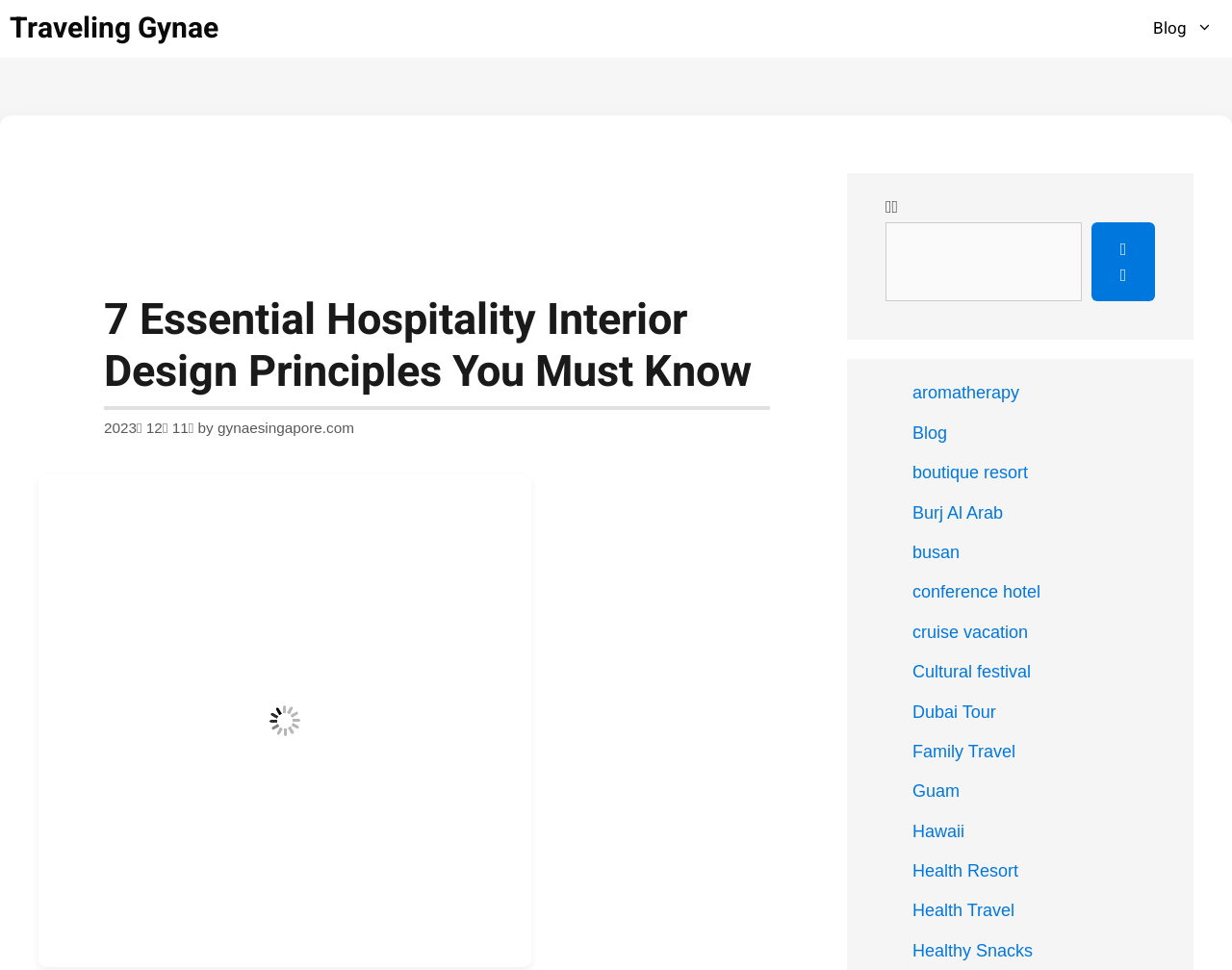Generate a thorough caption that explains the contents of the webpage.

This webpage is about Hospitality Interior Design Principles, with a comprehensive guide exploring 7 essential principles. At the top, there is a primary navigation bar with two links: "Traveling Gynae" on the left and "Blog" on the right. 

Below the navigation bar, there is a main content section with a heading that matches the title of the webpage. The heading is accompanied by a timestamp "2023년 12월 11일" and a link to "gynaesingapore.com". 

To the left of the main content section, there is a large image titled "Mastering the Art of Hospitality Interior Design: A Comprehensive Guide", which takes up most of the left side of the page.

On the right side of the page, there is a complementary section with a search bar and several links to related topics, including "aromatherapy", "boutique resort", "Burj Al Arab", and many others. The search bar has a button labeled "검색" (meaning "search" in Korean).